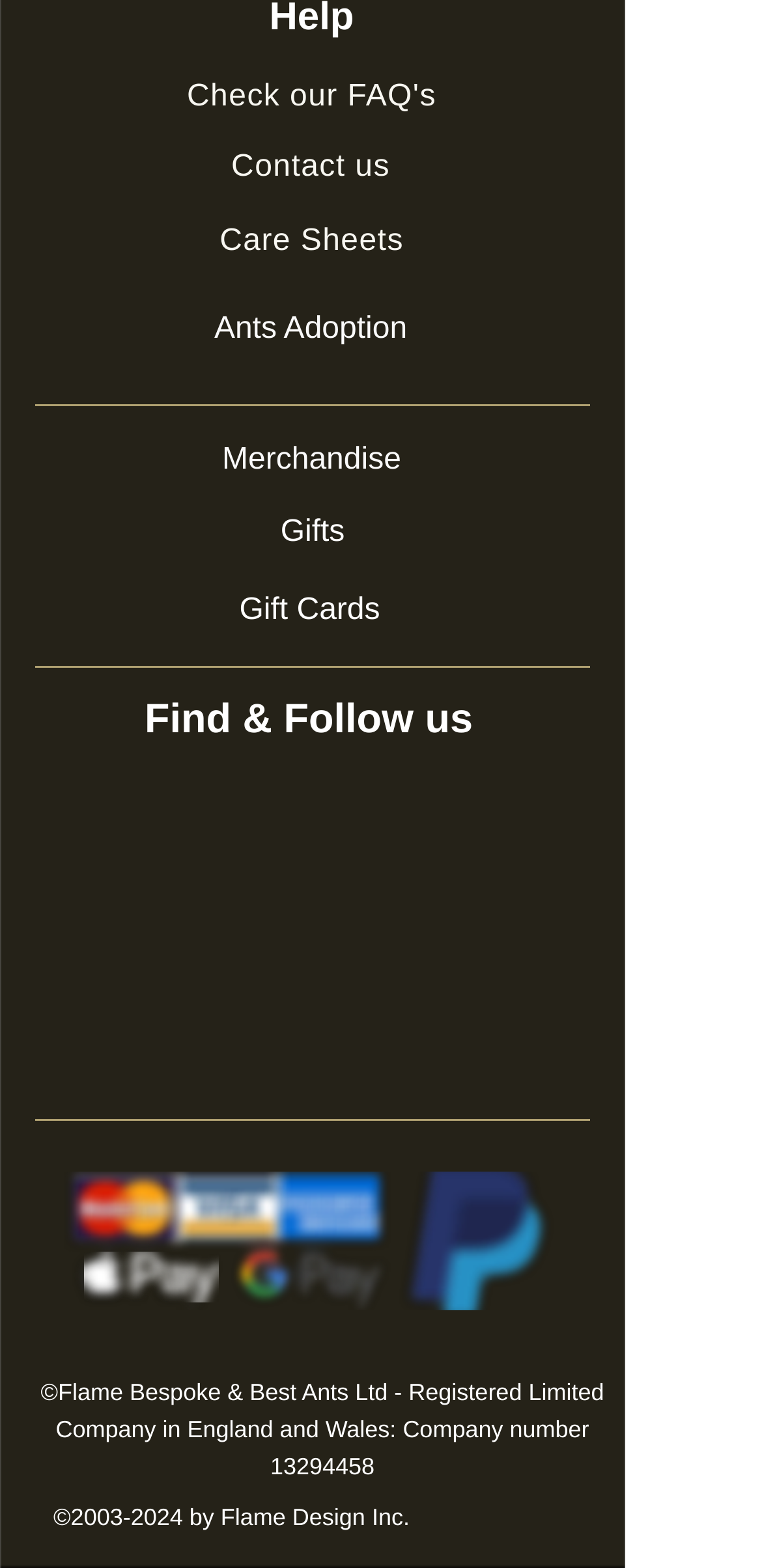Identify the bounding box coordinates of the clickable region to carry out the given instruction: "Follow on TikTok".

[0.09, 0.504, 0.218, 0.566]